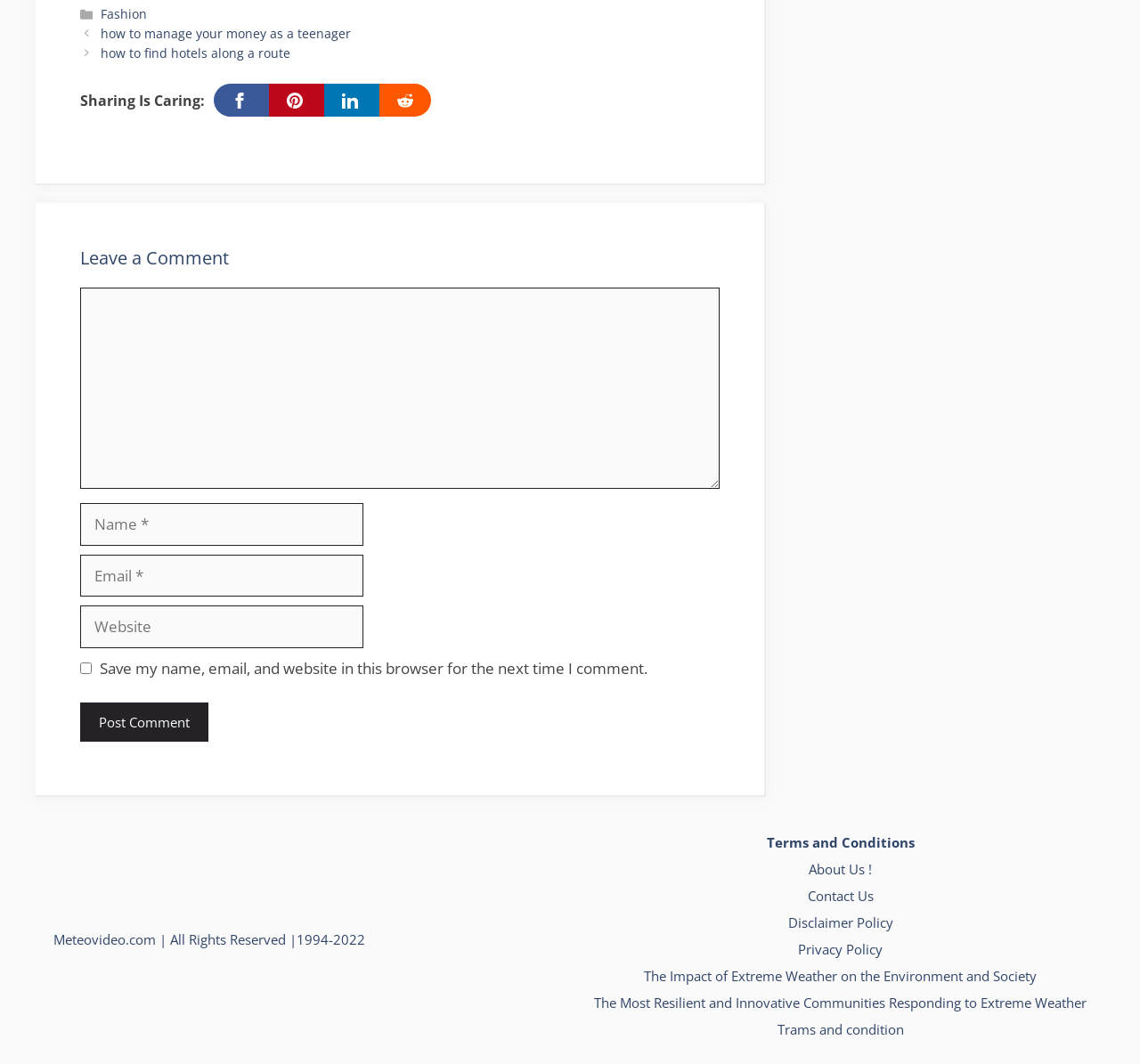Please identify the bounding box coordinates of the element that needs to be clicked to perform the following instruction: "Check the 'CLOSINGS' section".

None